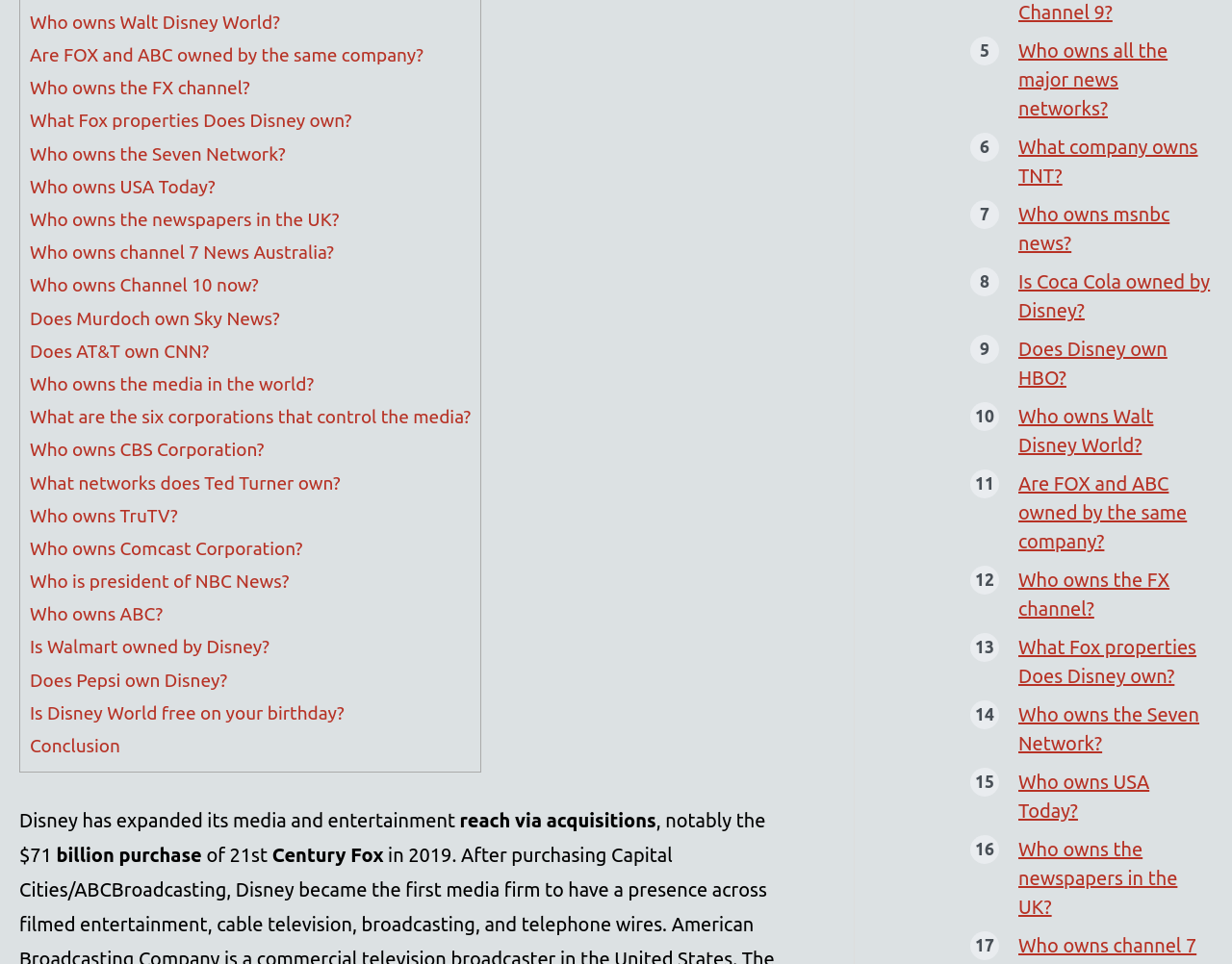Provide the bounding box coordinates of the HTML element this sentence describes: "Who owns ABC?". The bounding box coordinates consist of four float numbers between 0 and 1, i.e., [left, top, right, bottom].

[0.024, 0.626, 0.132, 0.648]